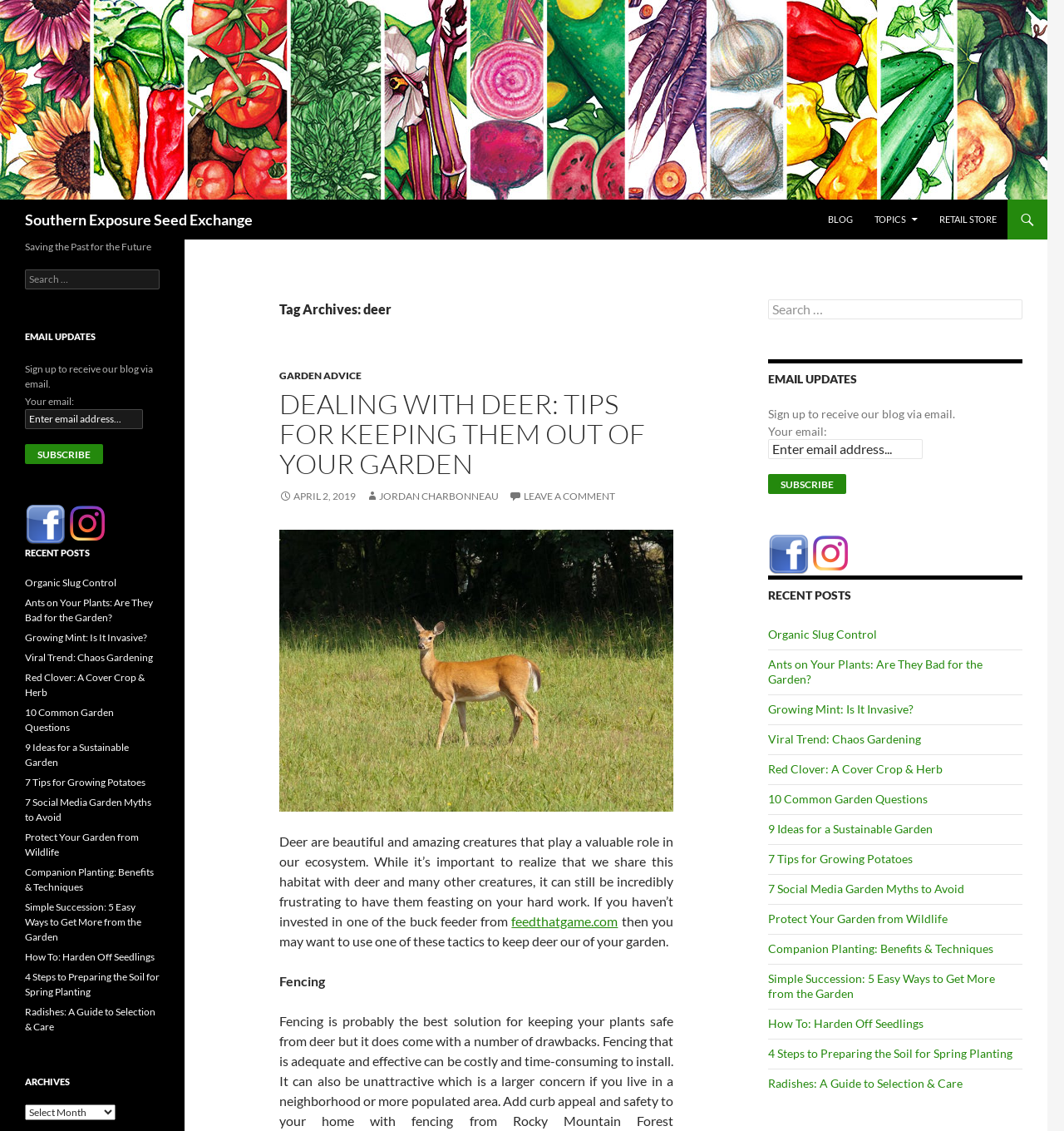Please identify the bounding box coordinates of the clickable region that I should interact with to perform the following instruction: "View recent posts". The coordinates should be expressed as four float numbers between 0 and 1, i.e., [left, top, right, bottom].

[0.722, 0.509, 0.961, 0.535]